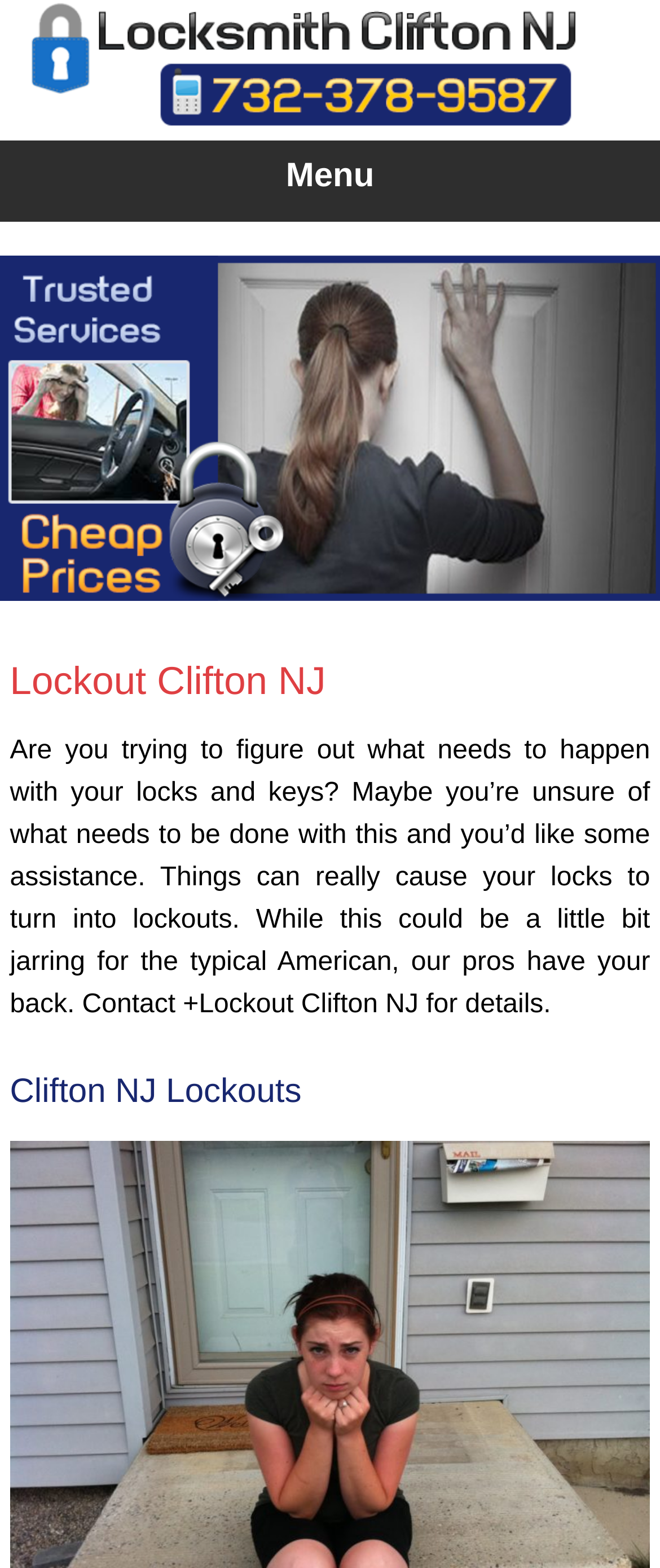Using the description "alt="Locksmith Clifton NJ"", locate and provide the bounding box of the UI element.

[0.0, 0.07, 1.0, 0.089]